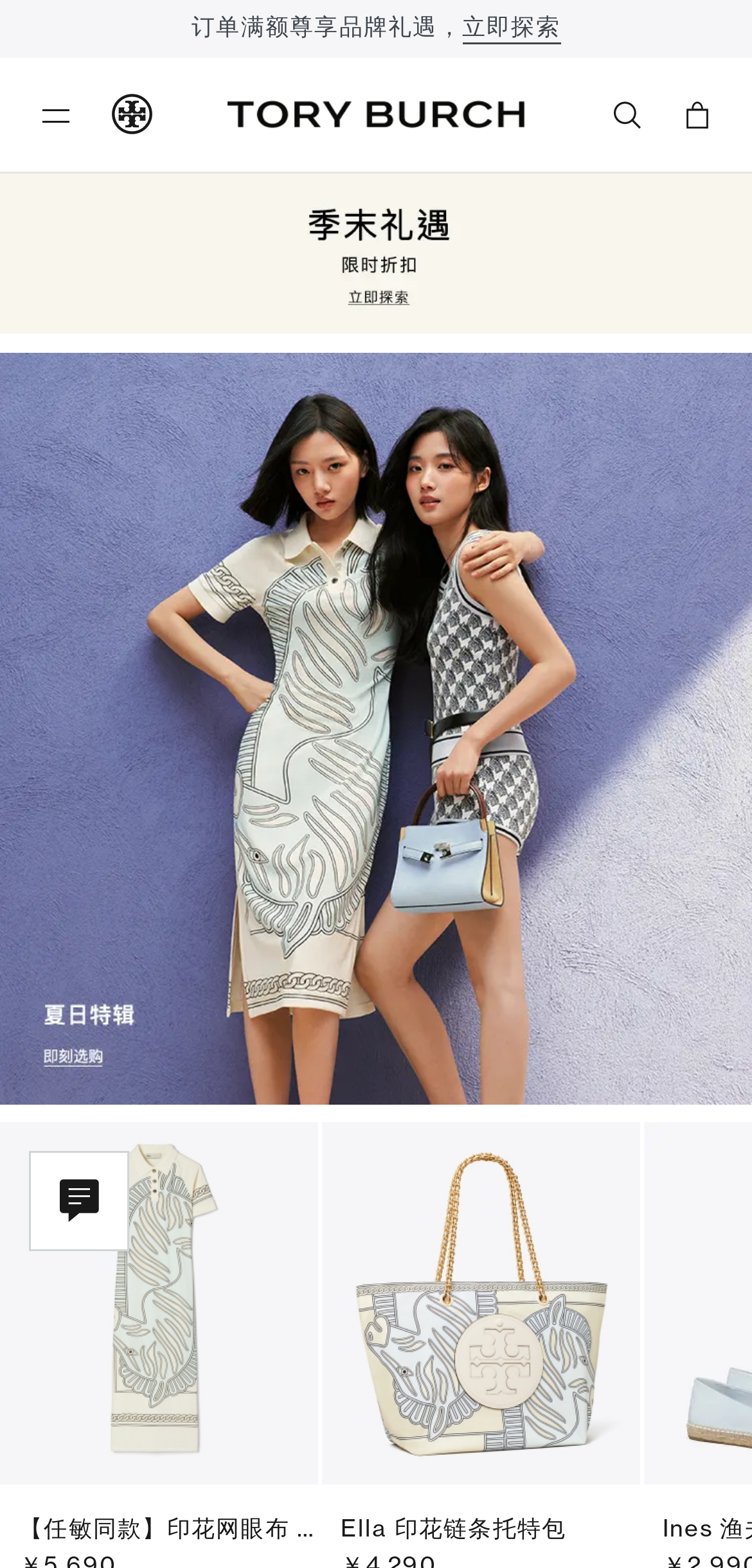What is the function of the icon ''?
Deliver a detailed and extensive answer to the question.

The icon '' is commonly used as a search icon, so I can infer that its function is to allow users to search for something on the website.